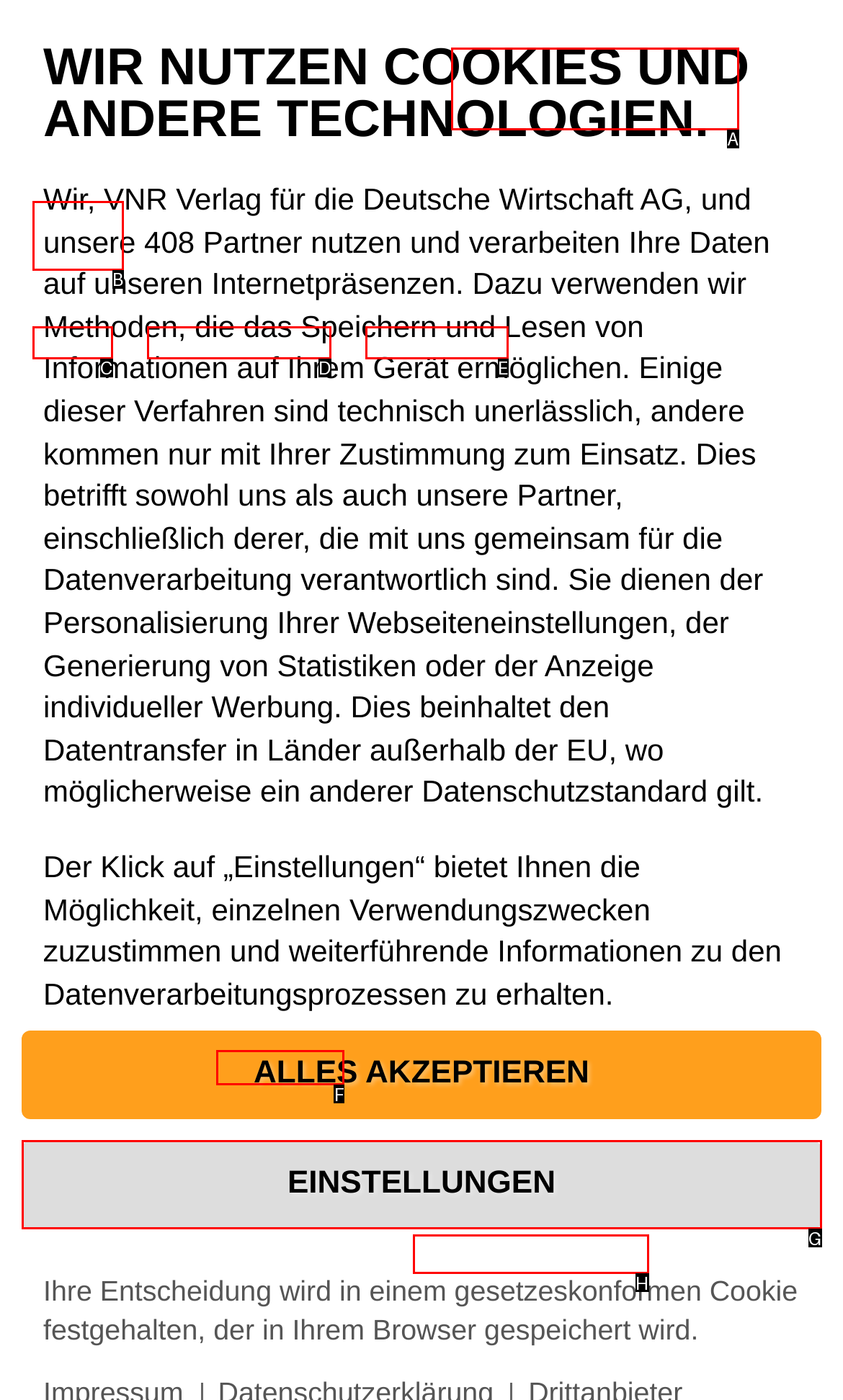Match the option to the description: Kommunikation
State the letter of the correct option from the available choices.

D